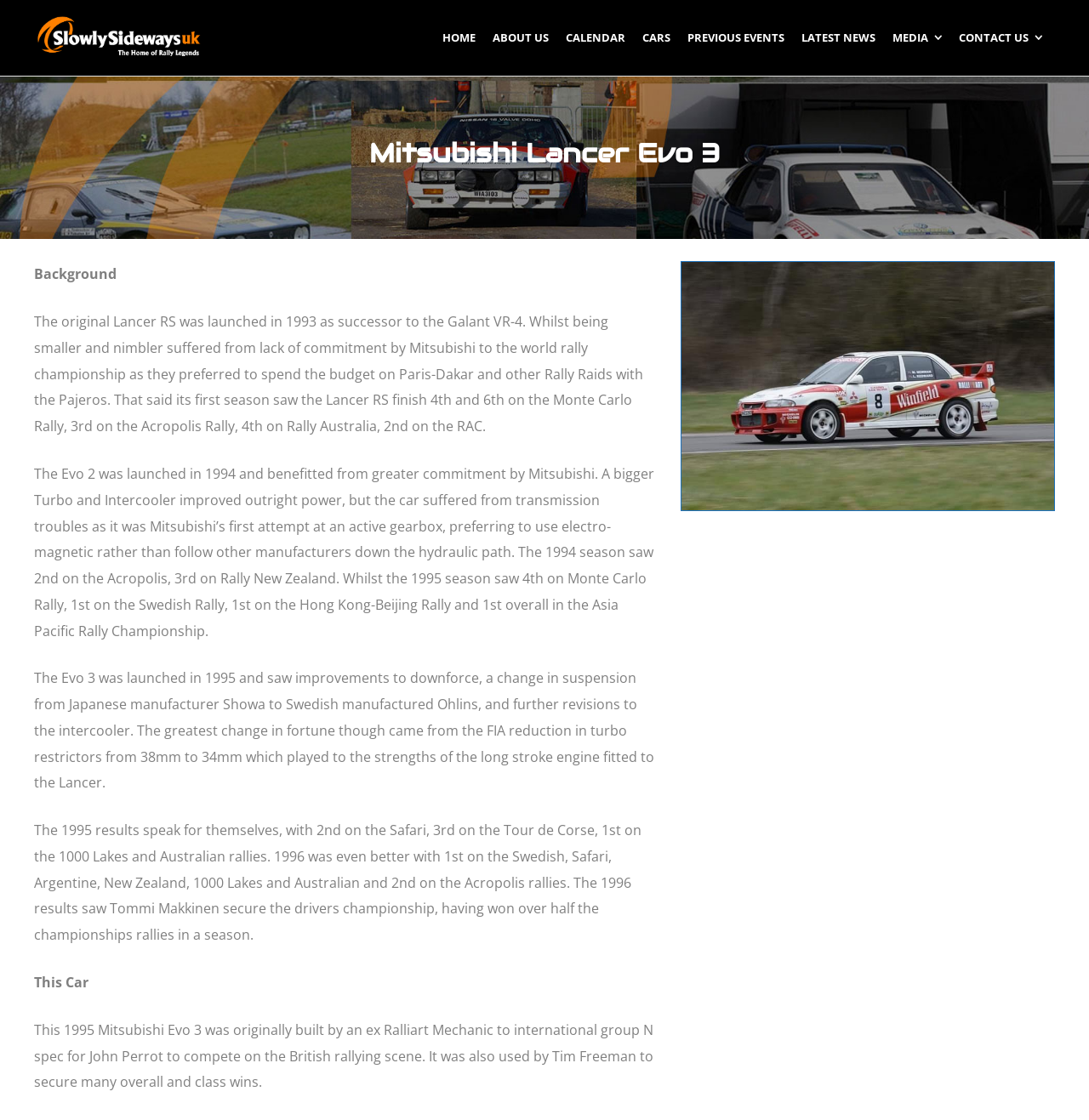Identify and provide the bounding box for the element described by: "alt="Slowly Sideways UK"".

[0.031, 0.013, 0.188, 0.054]